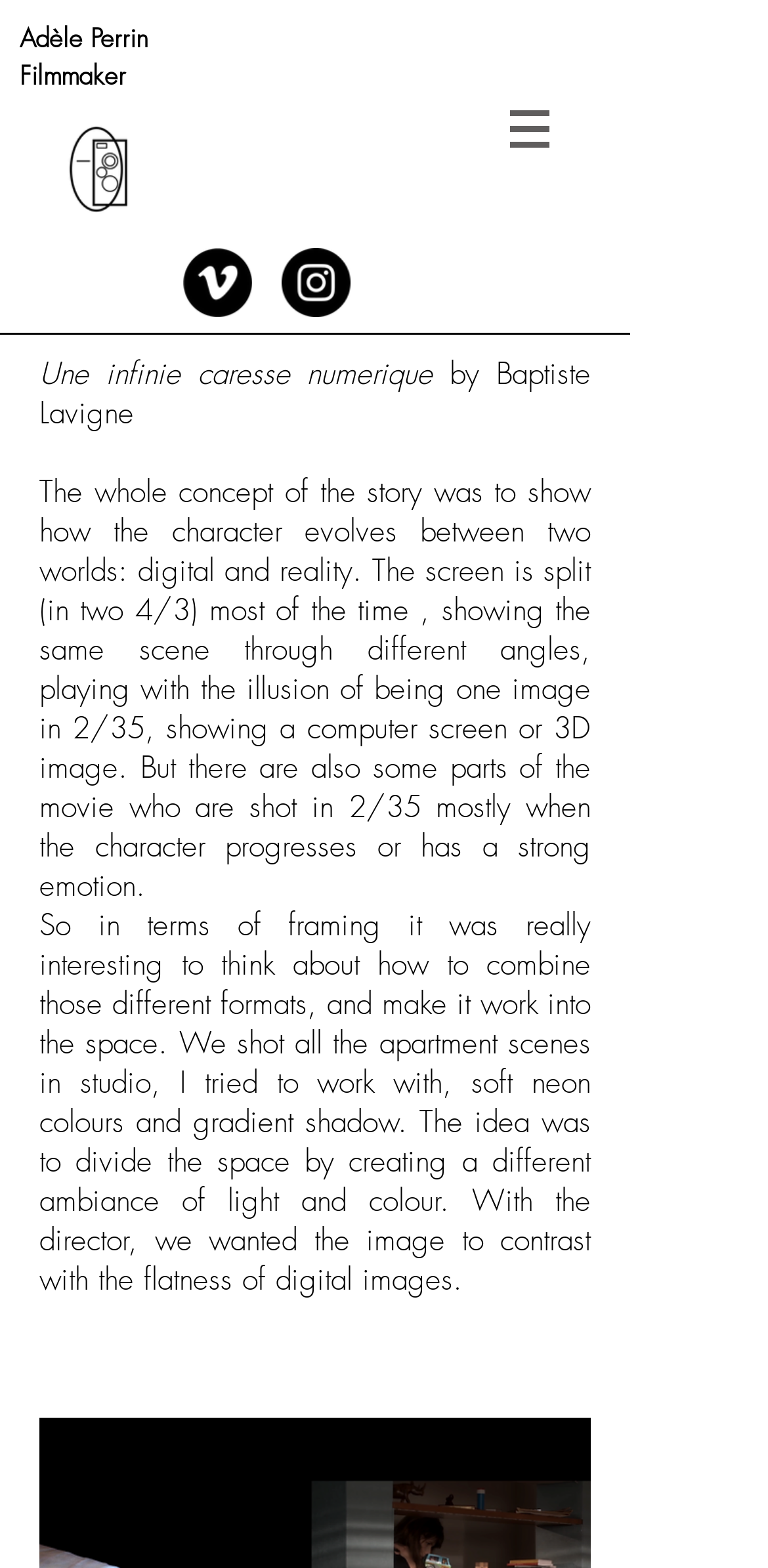What is the format of the screen?
Look at the image and answer the question with a single word or phrase.

Split in two 4/3